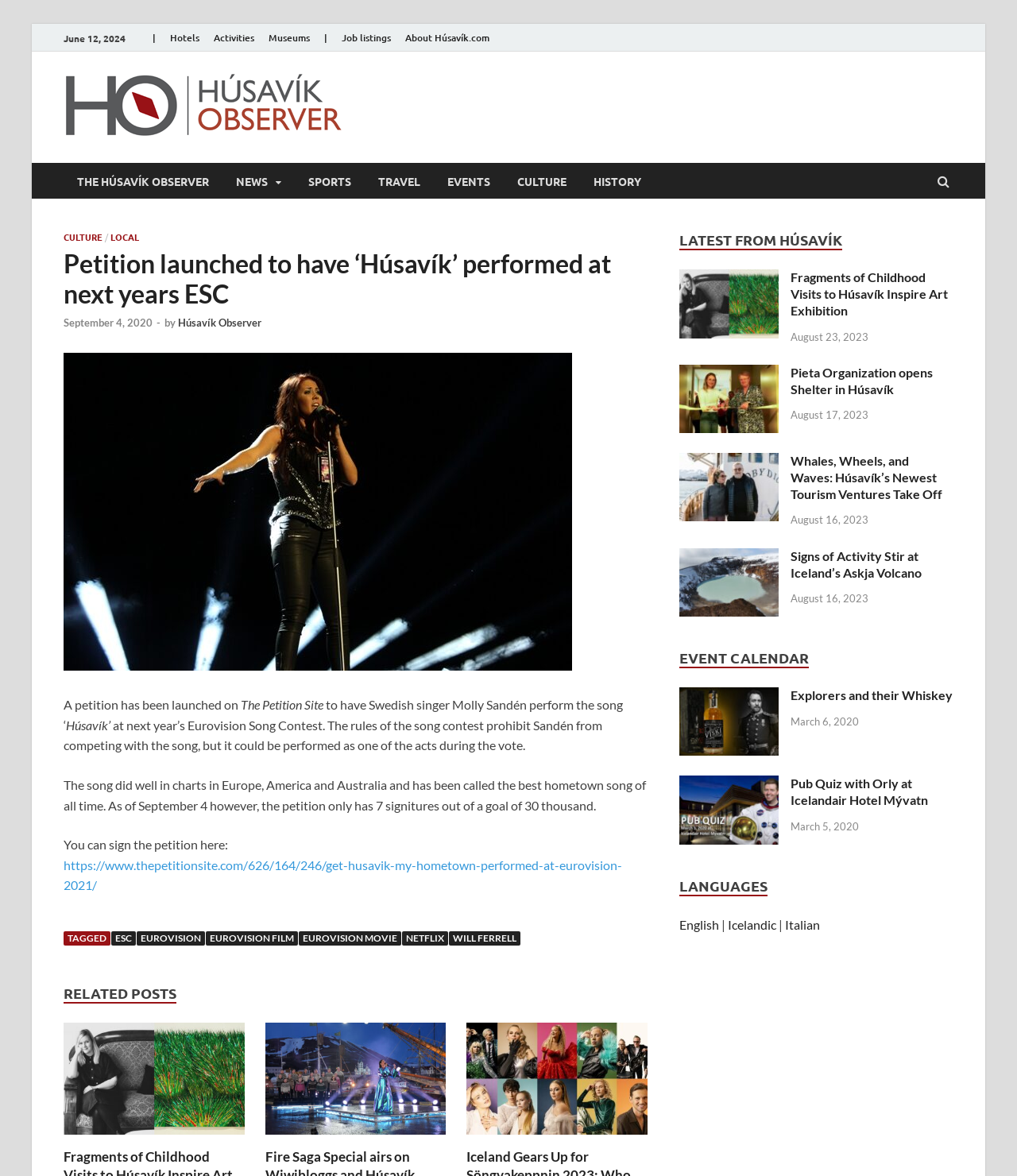What is the name of the singer mentioned in the article?
Please use the image to provide an in-depth answer to the question.

I found the name of the singer by reading the article content which states 'to have Swedish singer Molly Sandén perform the song ‘Húsavík’’.